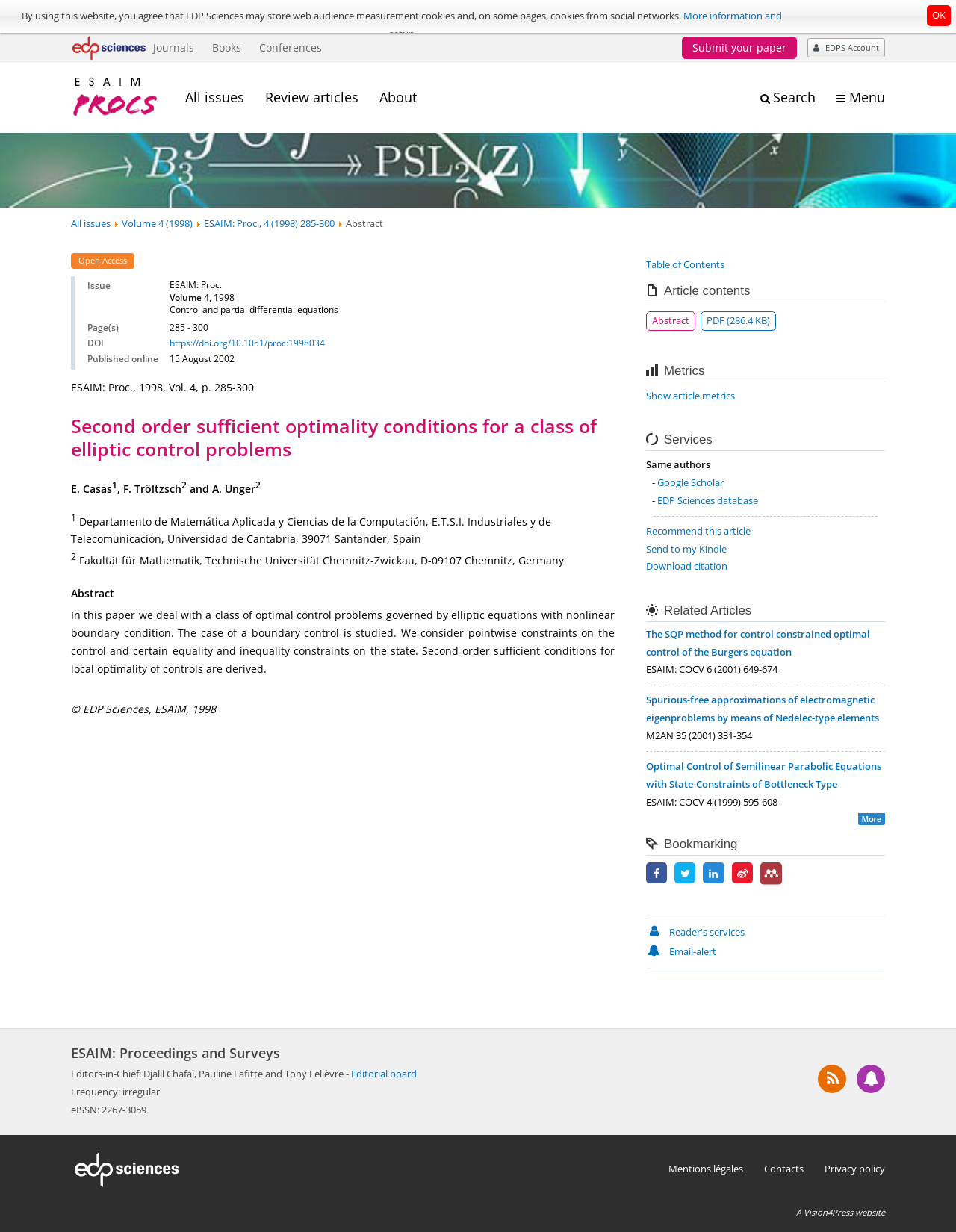Answer this question in one word or a short phrase: What is the publication year of the article?

1998